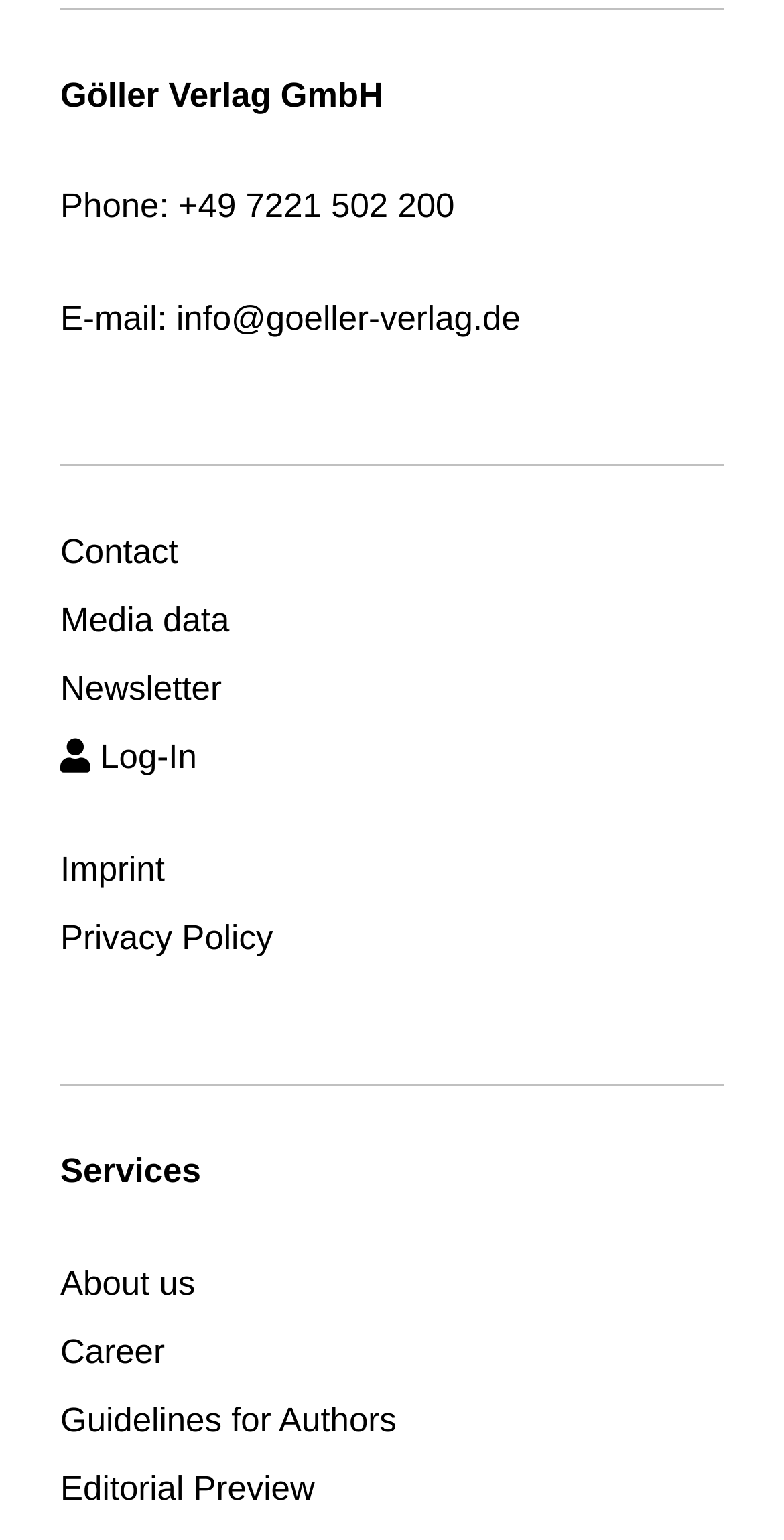Identify the bounding box coordinates for the UI element that matches this description: "Log-In".

[0.077, 0.48, 0.251, 0.504]